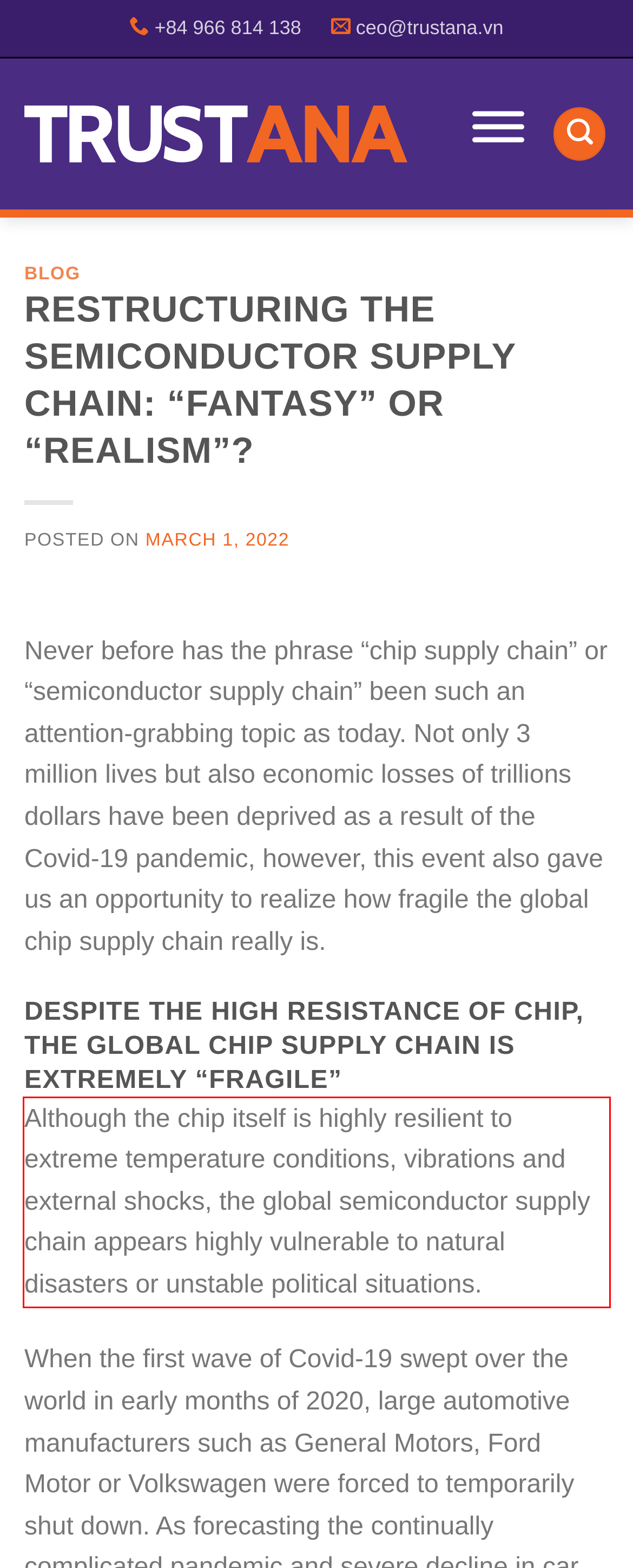You are provided with a webpage screenshot that includes a red rectangle bounding box. Extract the text content from within the bounding box using OCR.

Although the chip itself is highly resilient to extreme temperature conditions, vibrations and external shocks, the global semiconductor supply chain appears highly vulnerable to natural disasters or unstable political situations.